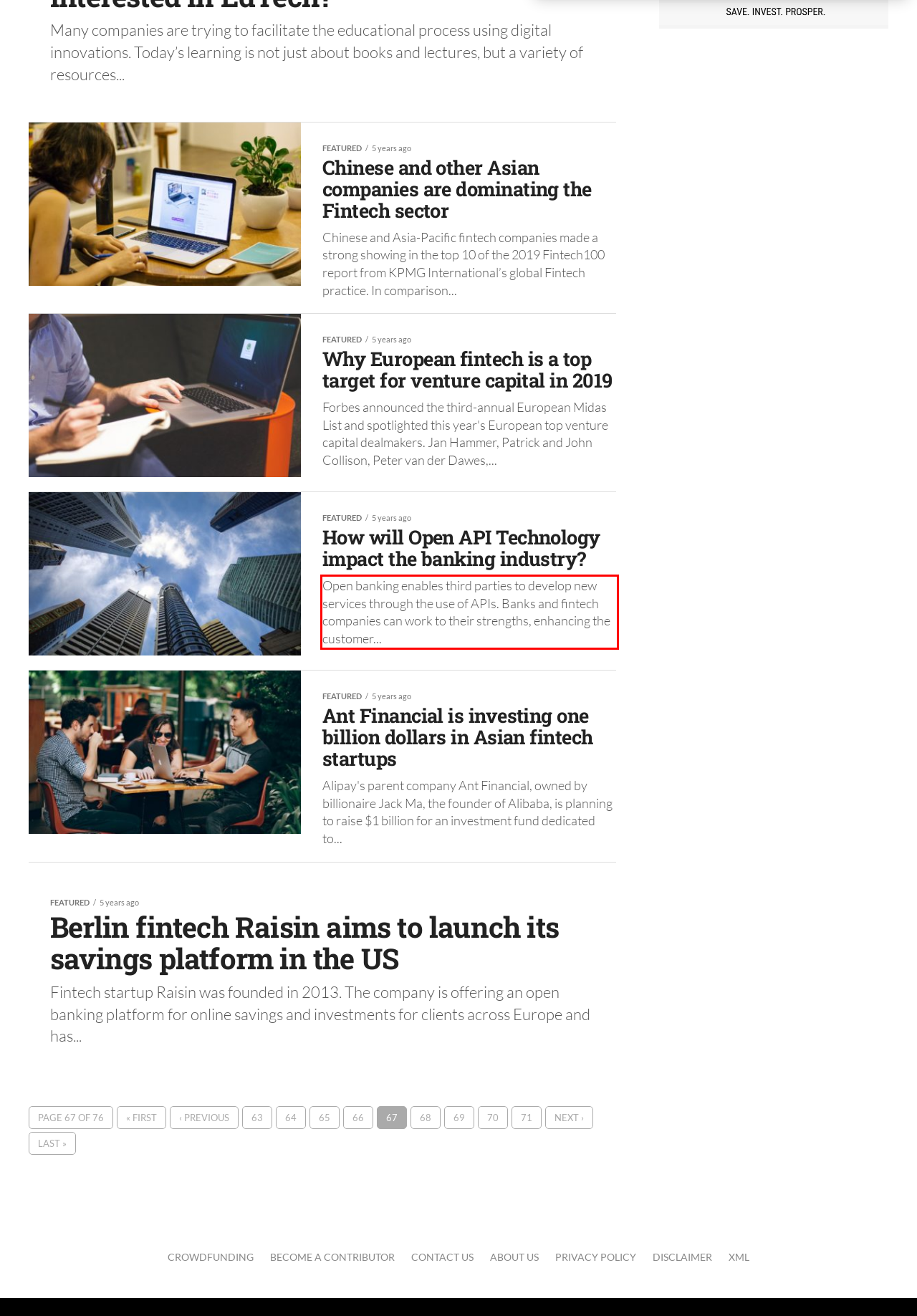In the given screenshot, locate the red bounding box and extract the text content from within it.

Open banking enables third parties to develop new services through the use of APIs. Banks and fintech companies can work to their strengths, enhancing the customer...